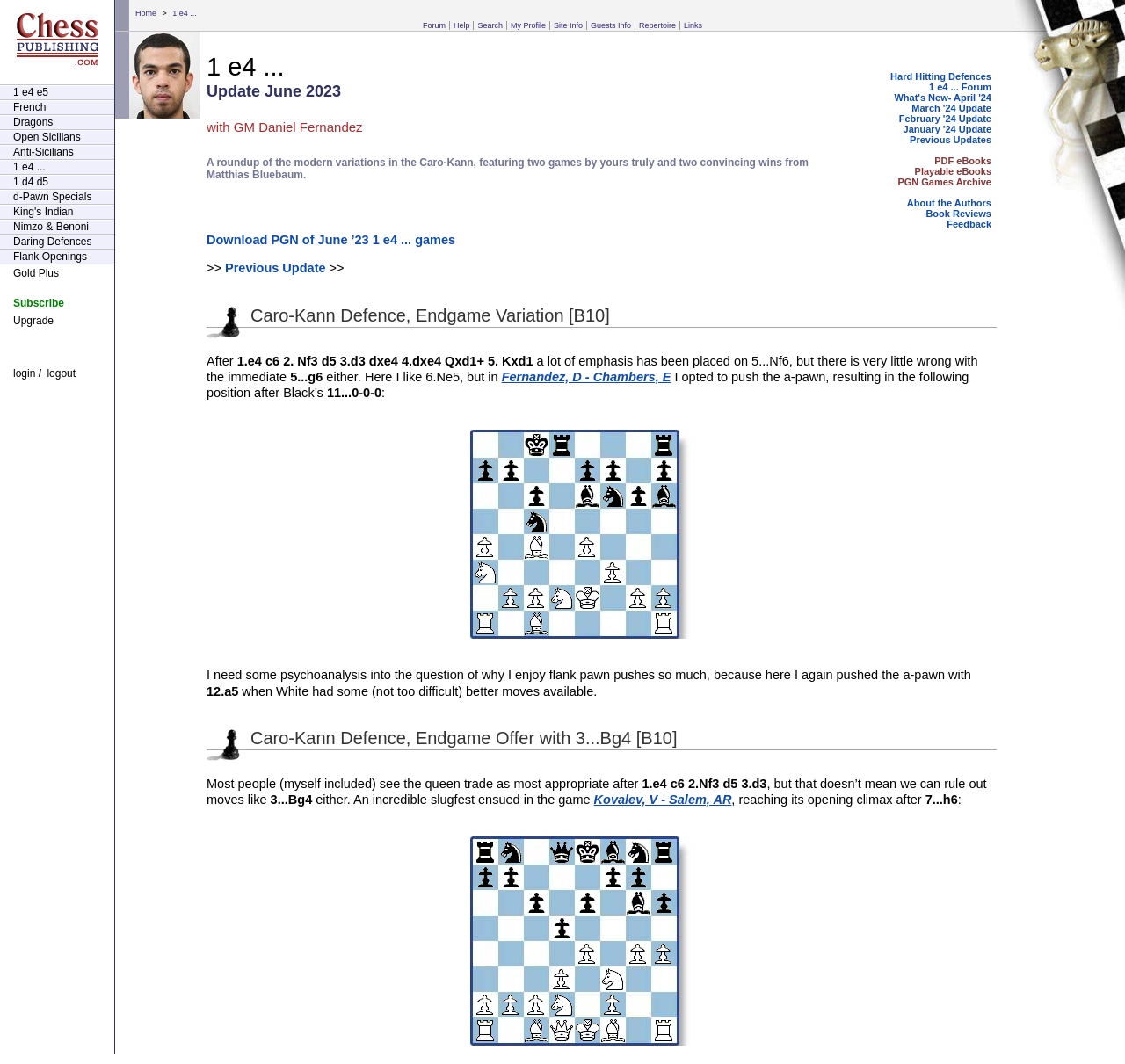Provide your answer to the question using just one word or phrase: What is the name of the chess opening being analyzed?

Caro-Kann Defence